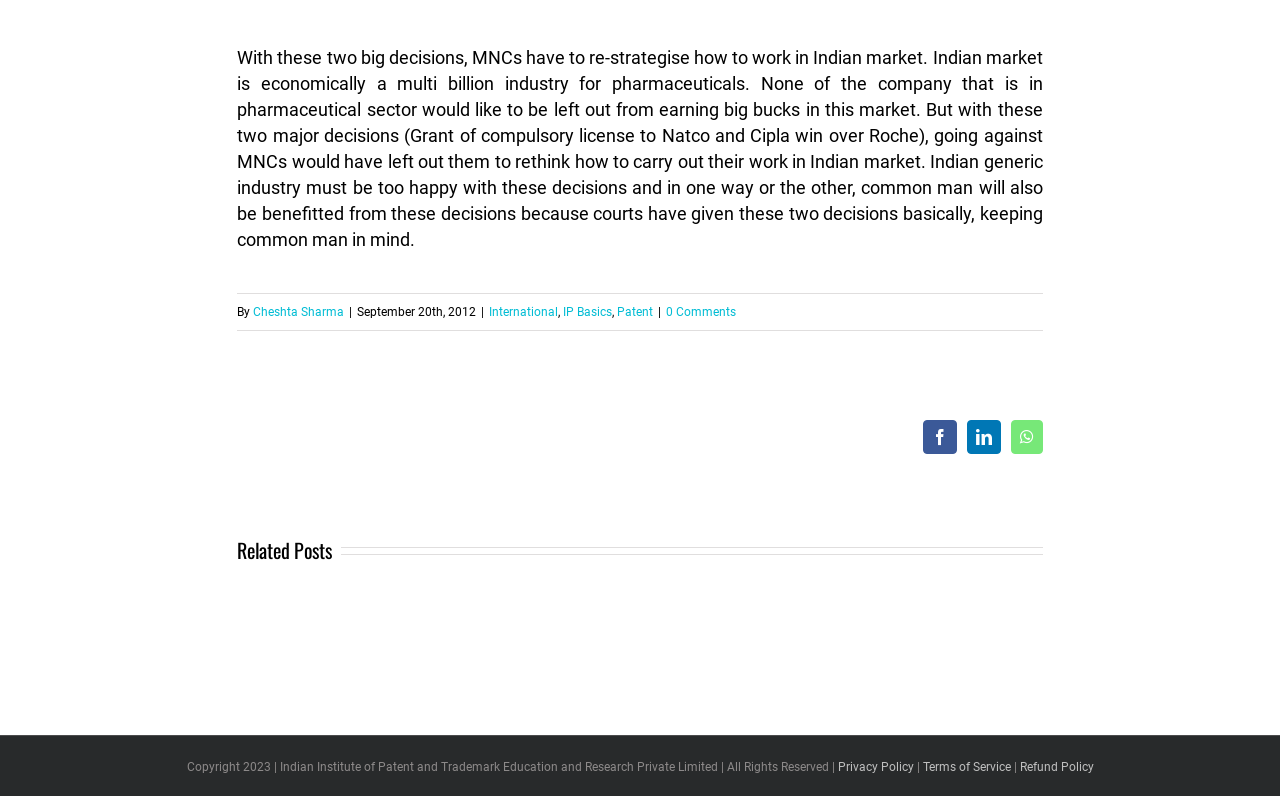Please find the bounding box for the UI element described by: "Facebook".

[0.721, 0.528, 0.747, 0.57]